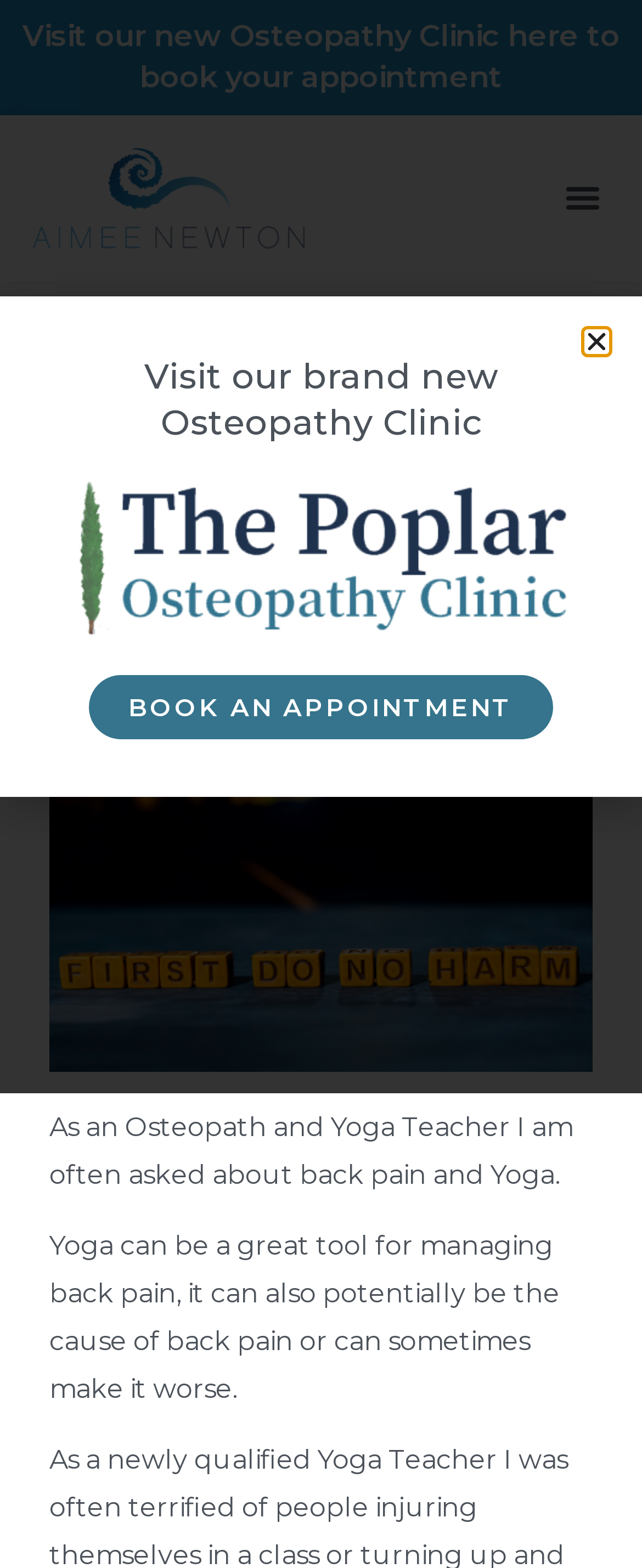Generate a comprehensive description of the webpage.

This webpage is about the connection between back pain, yoga, and osteopathy. At the top left, there is a logo of Aimee Newton Osteopathy, accompanied by a link to visit the new osteopathy clinic. To the right of the logo, there is a menu toggle button. 

Below the logo, there is a heading that reads "BACK PAIN, YOGA AND AHIMSA – FIRST DO NO HARM". Underneath this heading, there is a timestamp indicating that the content was posted on February 27, 2020. 

On the same level as the timestamp, there are several links to different categories, including "ANATOMY", "BACK PAIN", "INJURY", "OSTEOPATHY", "SELF CARE", "THERAPY", and "YOGA". These links are arranged horizontally, with commas separating them.

Further down the page, there is a paragraph of text that explains how yoga can be both a tool for managing back pain and a potential cause of it. Below this paragraph, there is another paragraph that continues the discussion on back pain and yoga.

On the right side of the page, there is a section that promotes the new osteopathy clinic, with a heading and a link to book an appointment. At the top right corner, there is a close button with an image.